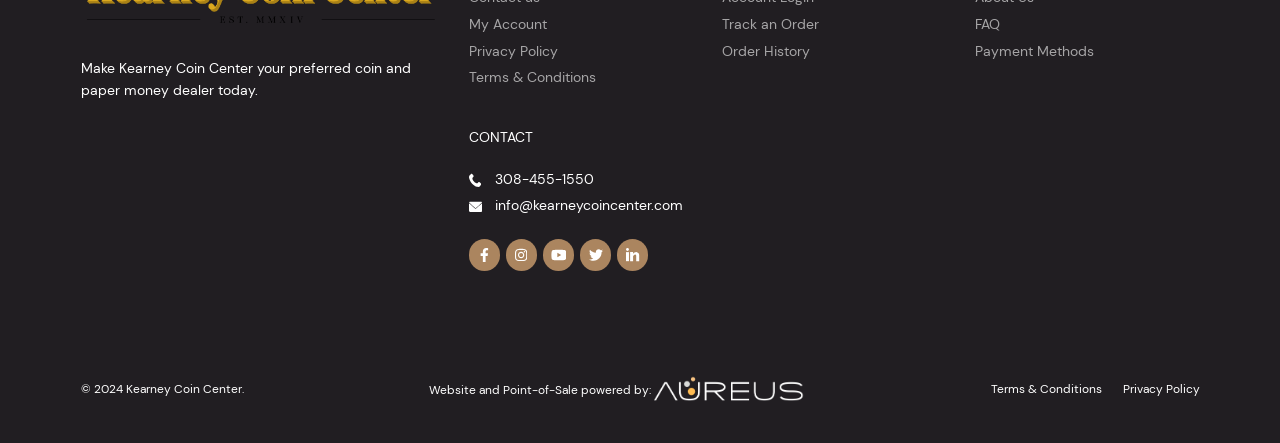Find the bounding box coordinates of the clickable area that will achieve the following instruction: "Follow us on Facebook".

[0.366, 0.54, 0.391, 0.611]